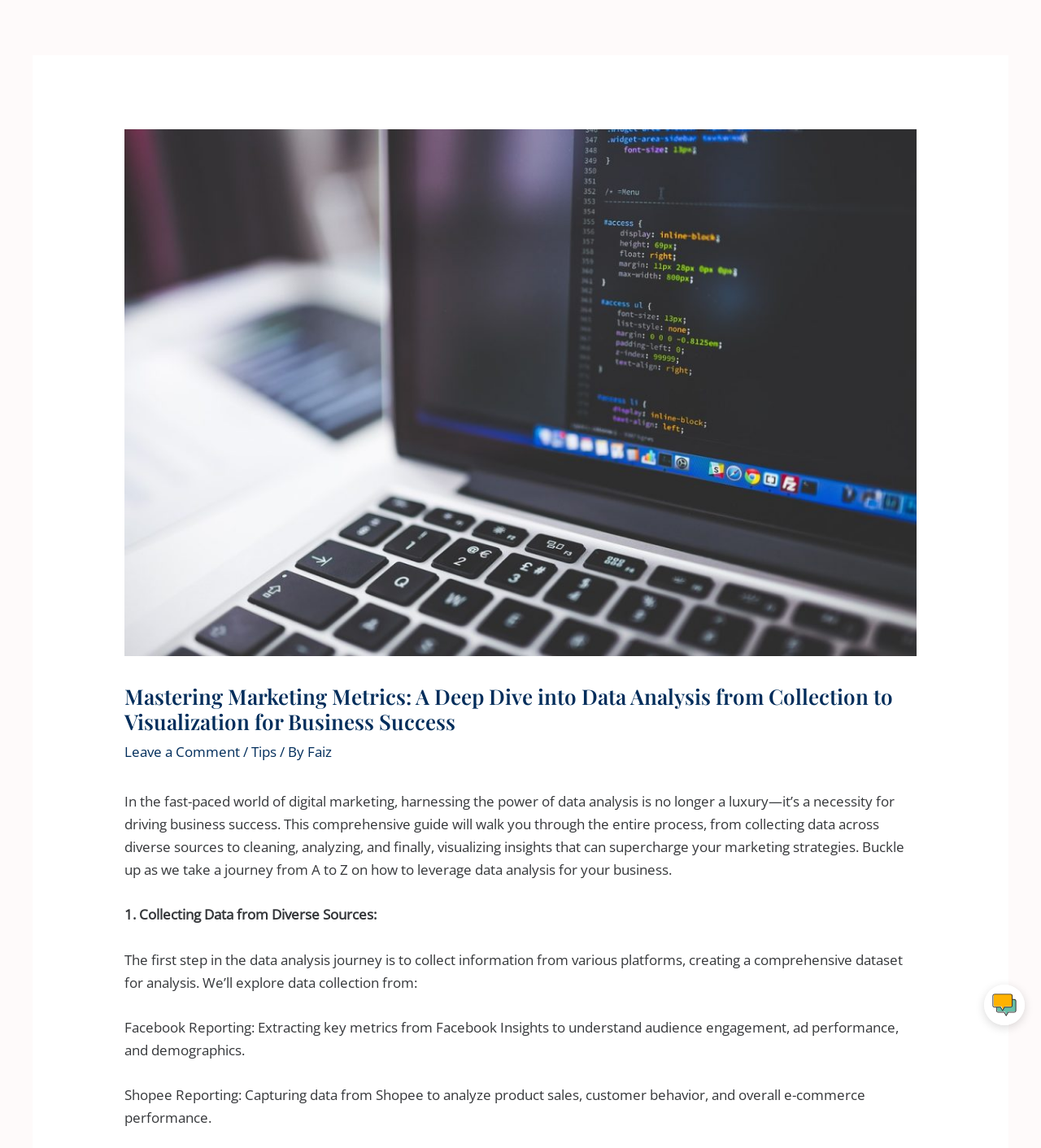Please provide the main heading of the webpage content.

Mastering Marketing Metrics: A Deep Dive into Data Analysis from Collection to Visualization for Business Success